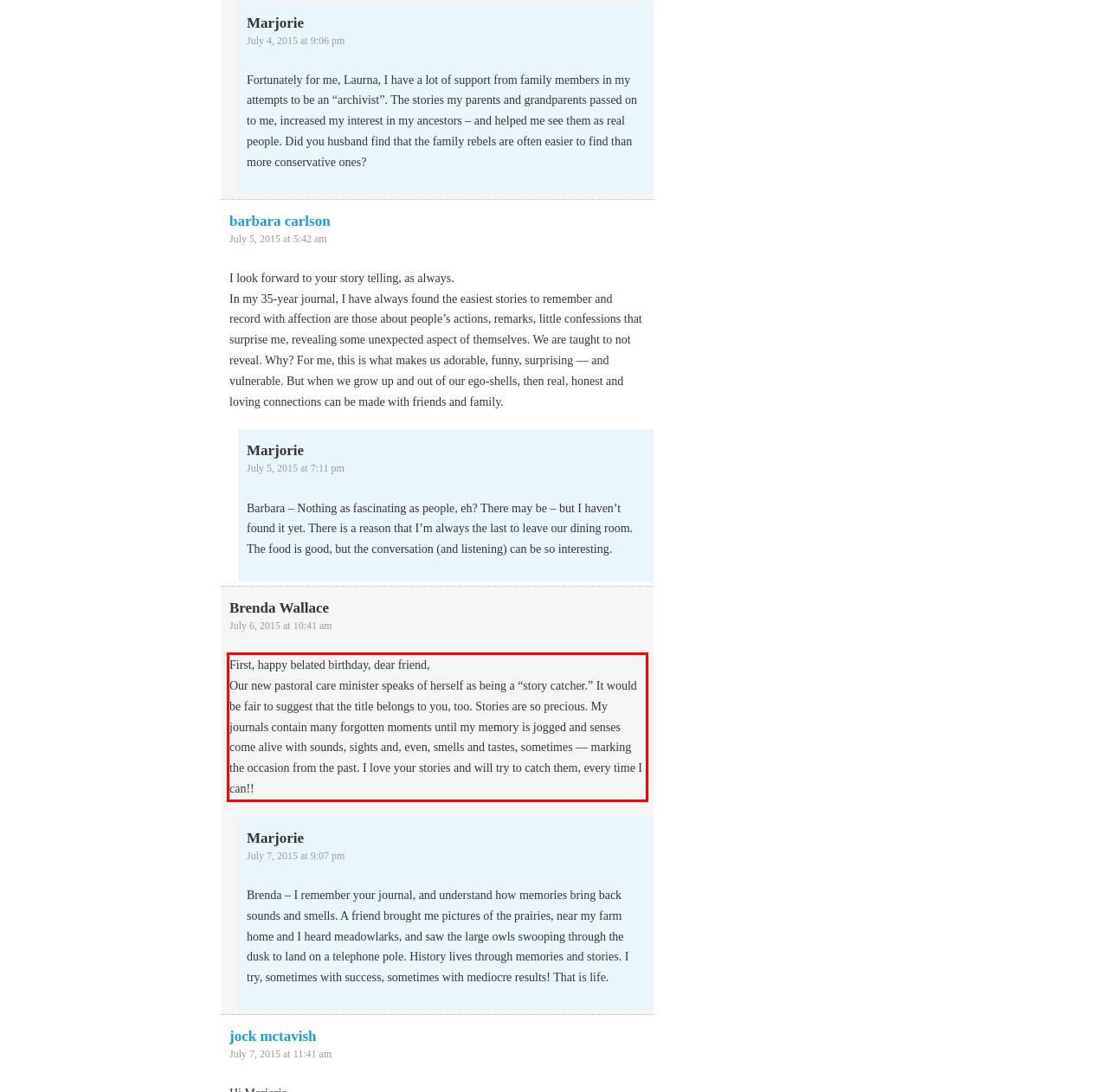Please identify and extract the text from the UI element that is surrounded by a red bounding box in the provided webpage screenshot.

First, happy belated birthday, dear friend, Our new pastoral care minister speaks of herself as being a “story catcher.” It would be fair to suggest that the title belongs to you, too. Stories are so precious. My journals contain many forgotten moments until my memory is jogged and senses come alive with sounds, sights and, even, smells and tastes, sometimes — marking the occasion from the past. I love your stories and will try to catch them, every time I can!!